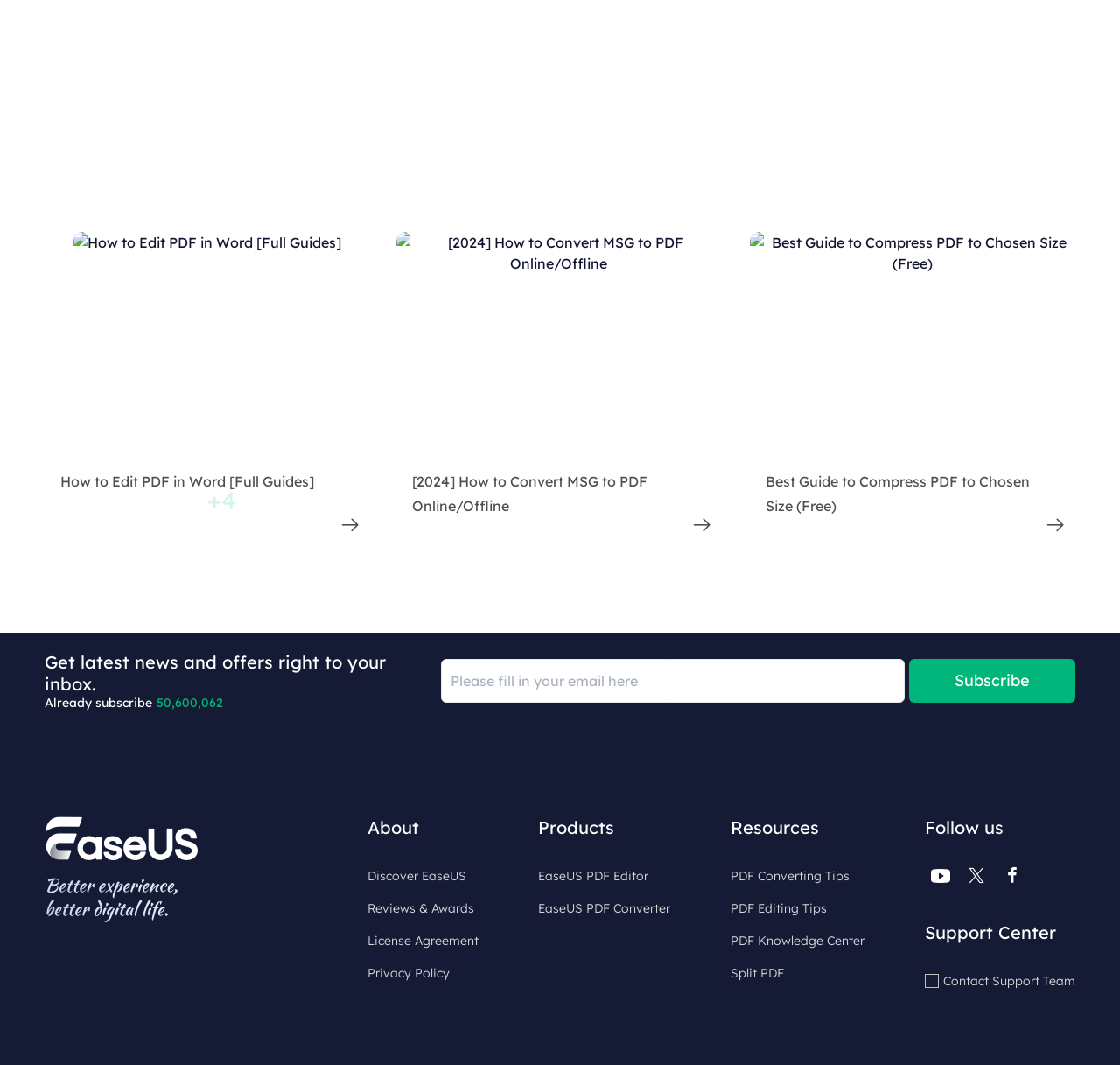Provide the bounding box coordinates of the HTML element described by the text: "My Account". The coordinates should be in the format [left, top, right, bottom] with values between 0 and 1.

[0.305, 0.961, 0.353, 0.973]